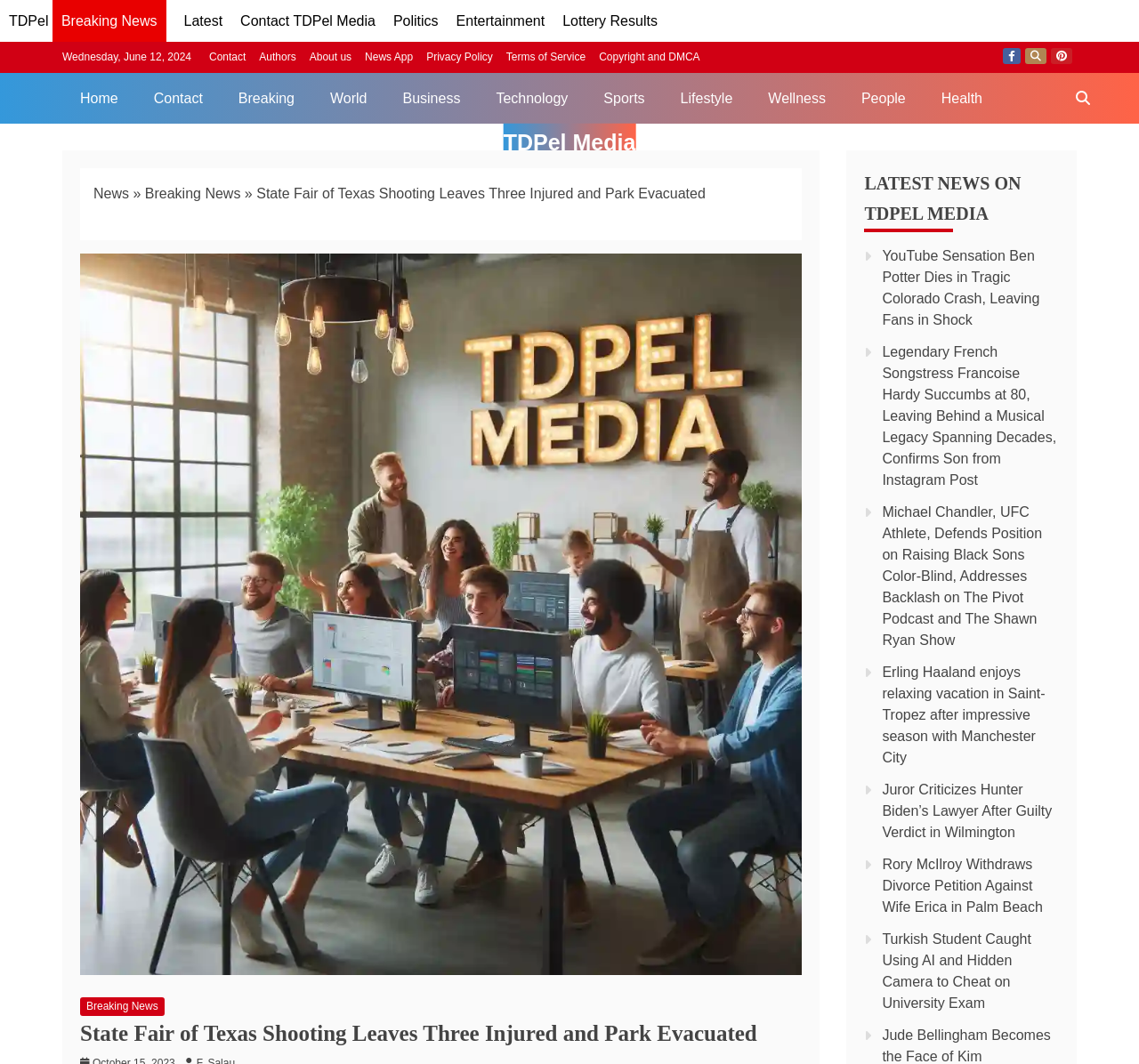Identify the coordinates of the bounding box for the element described below: "Breaking News". Return the coordinates as four float numbers between 0 and 1: [left, top, right, bottom].

[0.127, 0.175, 0.211, 0.189]